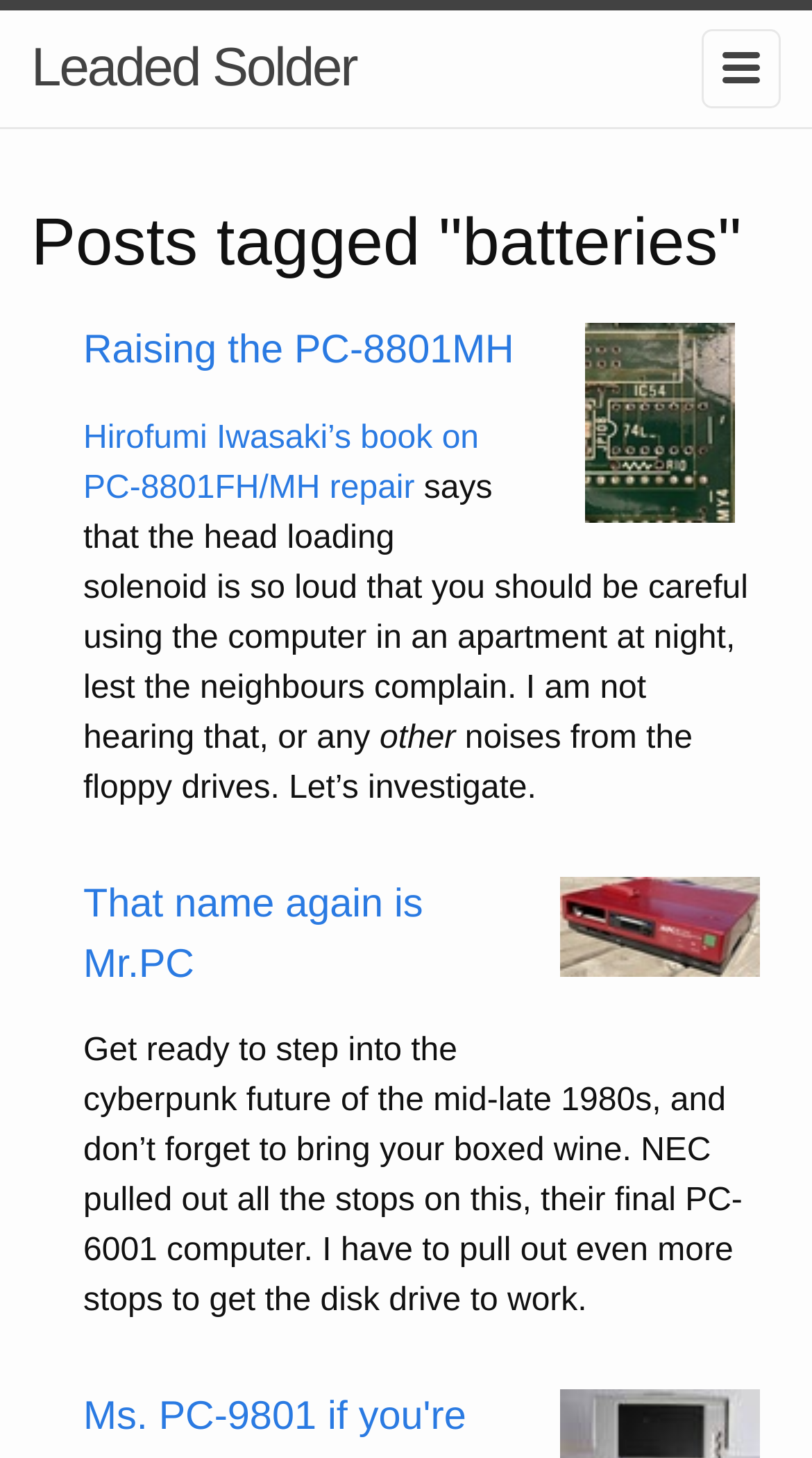How many links are in the second post? Analyze the screenshot and reply with just one word or a short phrase.

2